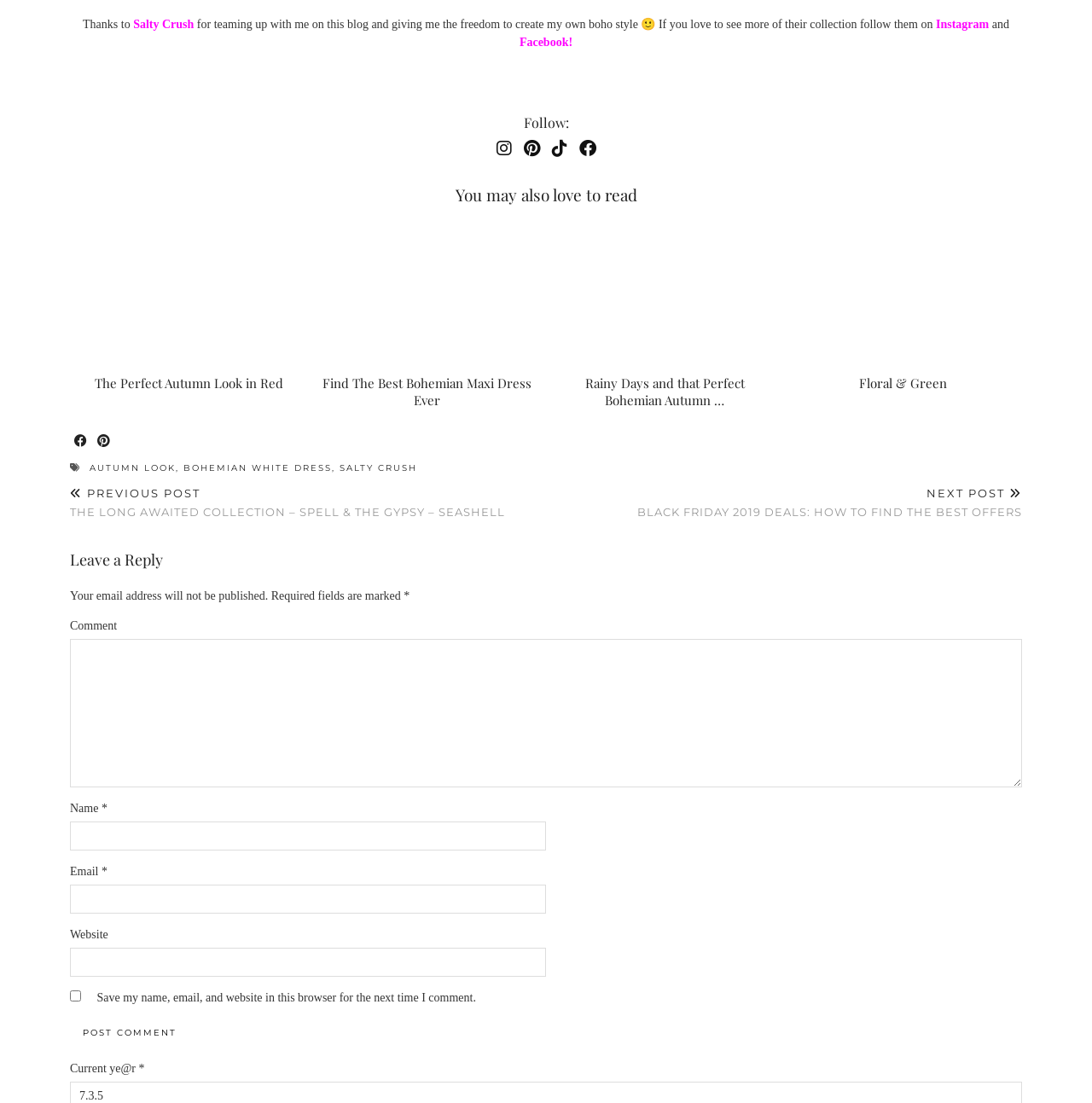What is the purpose of the textbox at the bottom of the page?
Based on the image, provide your answer in one word or phrase.

Leave a comment